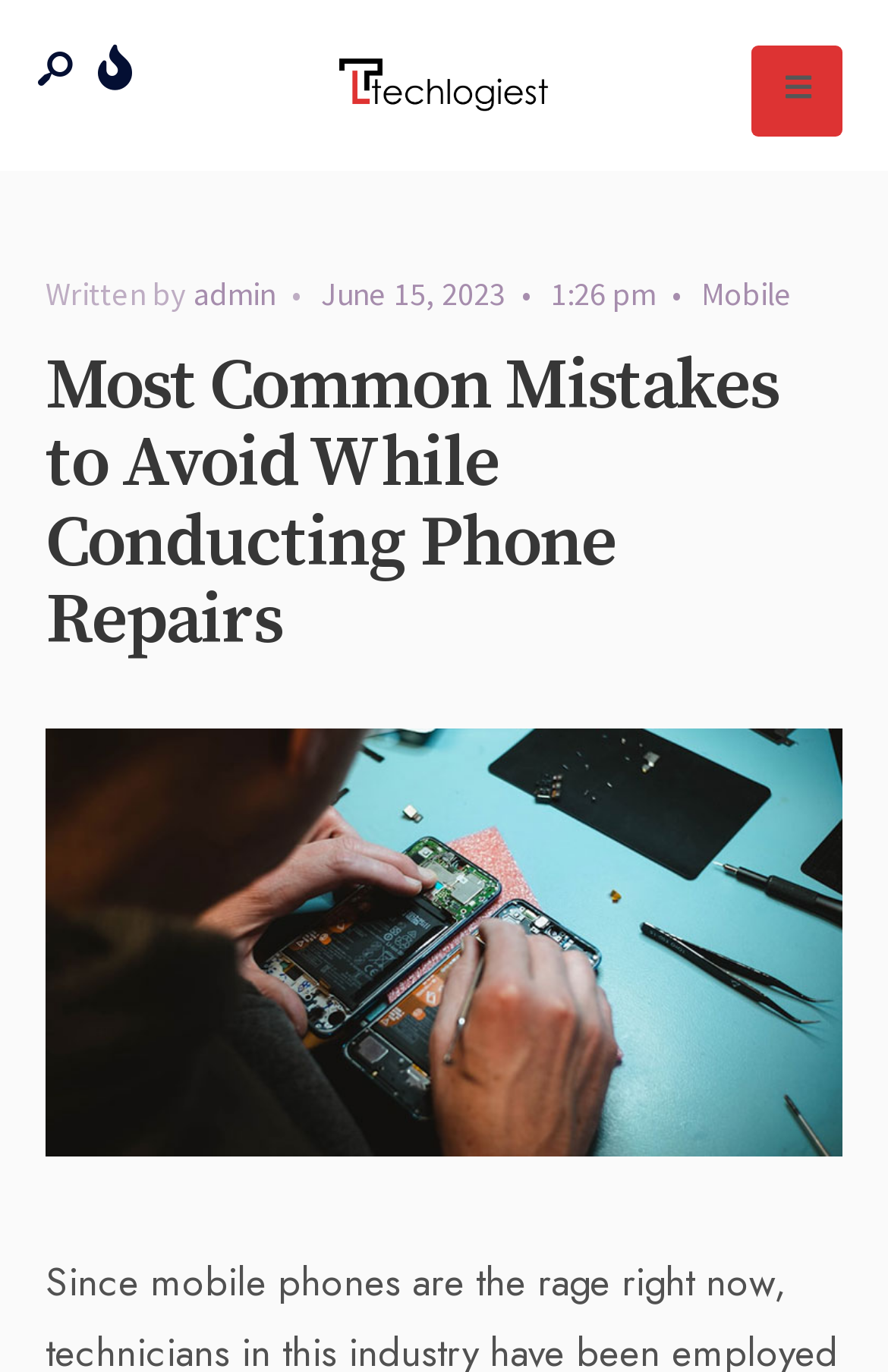Extract the text of the main heading from the webpage.

Most Common Mistakes to Avoid While Conducting Phone Repairs